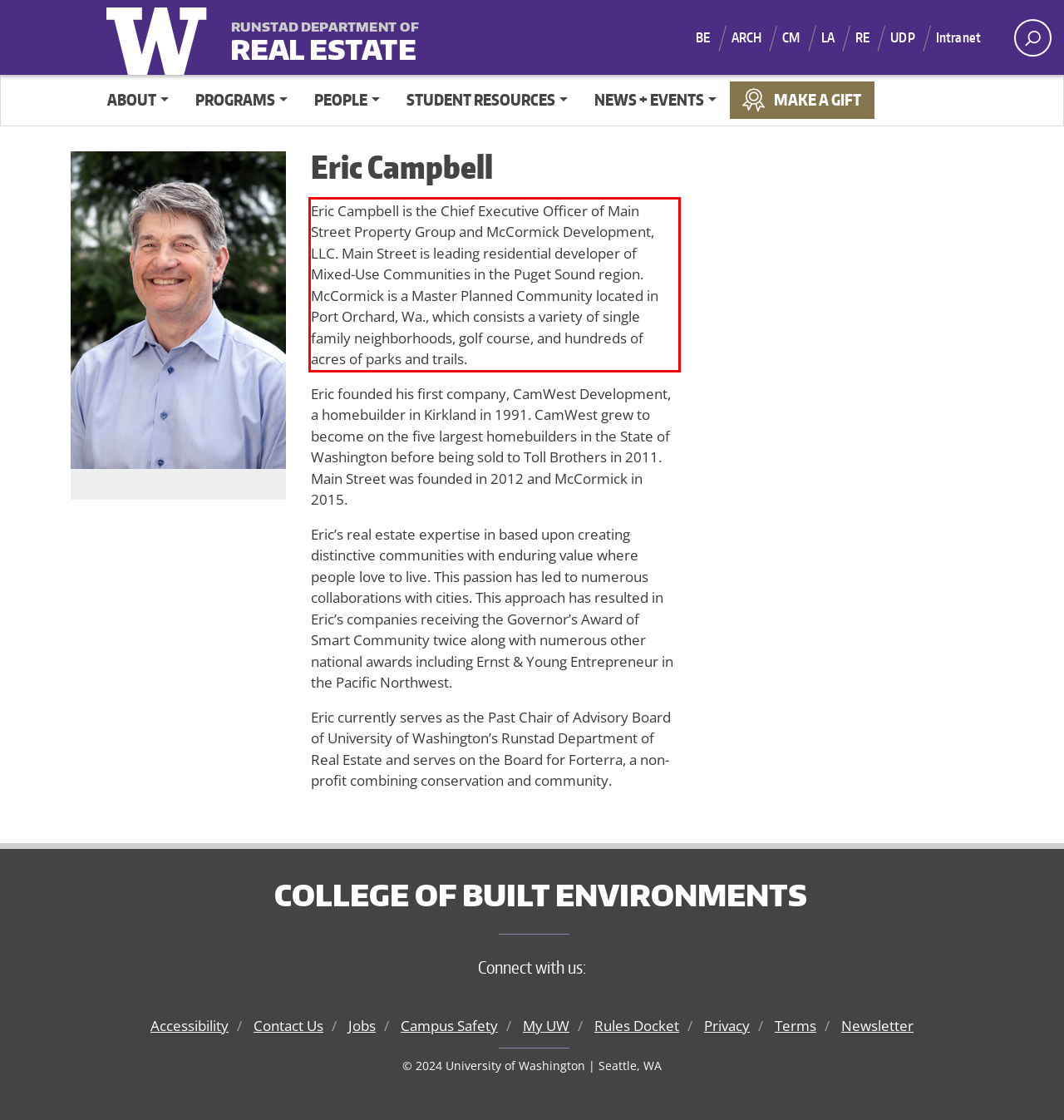Please extract the text content within the red bounding box on the webpage screenshot using OCR.

Eric Campbell is the Chief Executive Officer of Main Street Property Group and McCormick Development, LLC. Main Street is leading residential developer of Mixed-Use Communities in the Puget Sound region. McCormick is a Master Planned Community located in Port Orchard, Wa., which consists a variety of single family neighborhoods, golf course, and hundreds of acres of parks and trails.